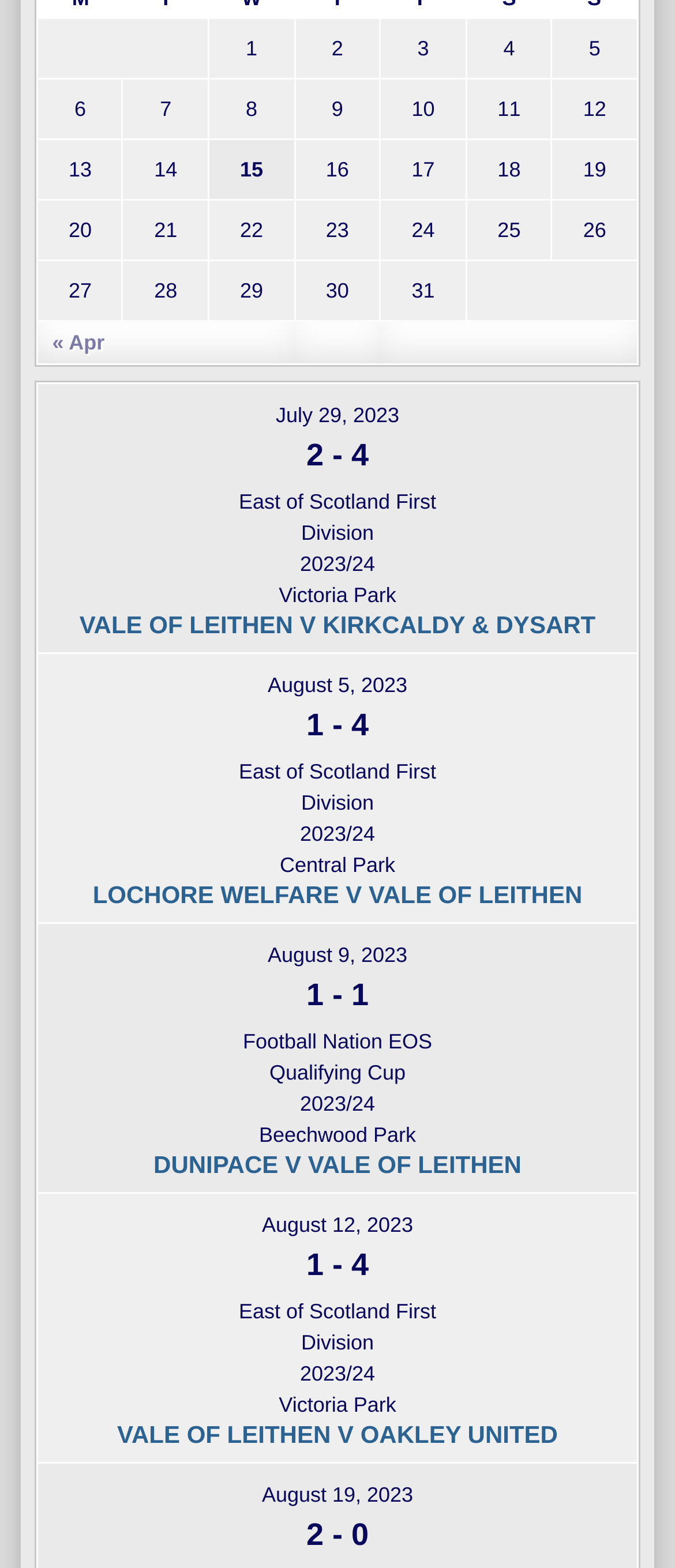Can you provide the bounding box coordinates for the element that should be clicked to implement the instruction: "Click on the link 'VALE OF LEITHEN V KIRKCALDY & DYSART'"?

[0.118, 0.389, 0.882, 0.407]